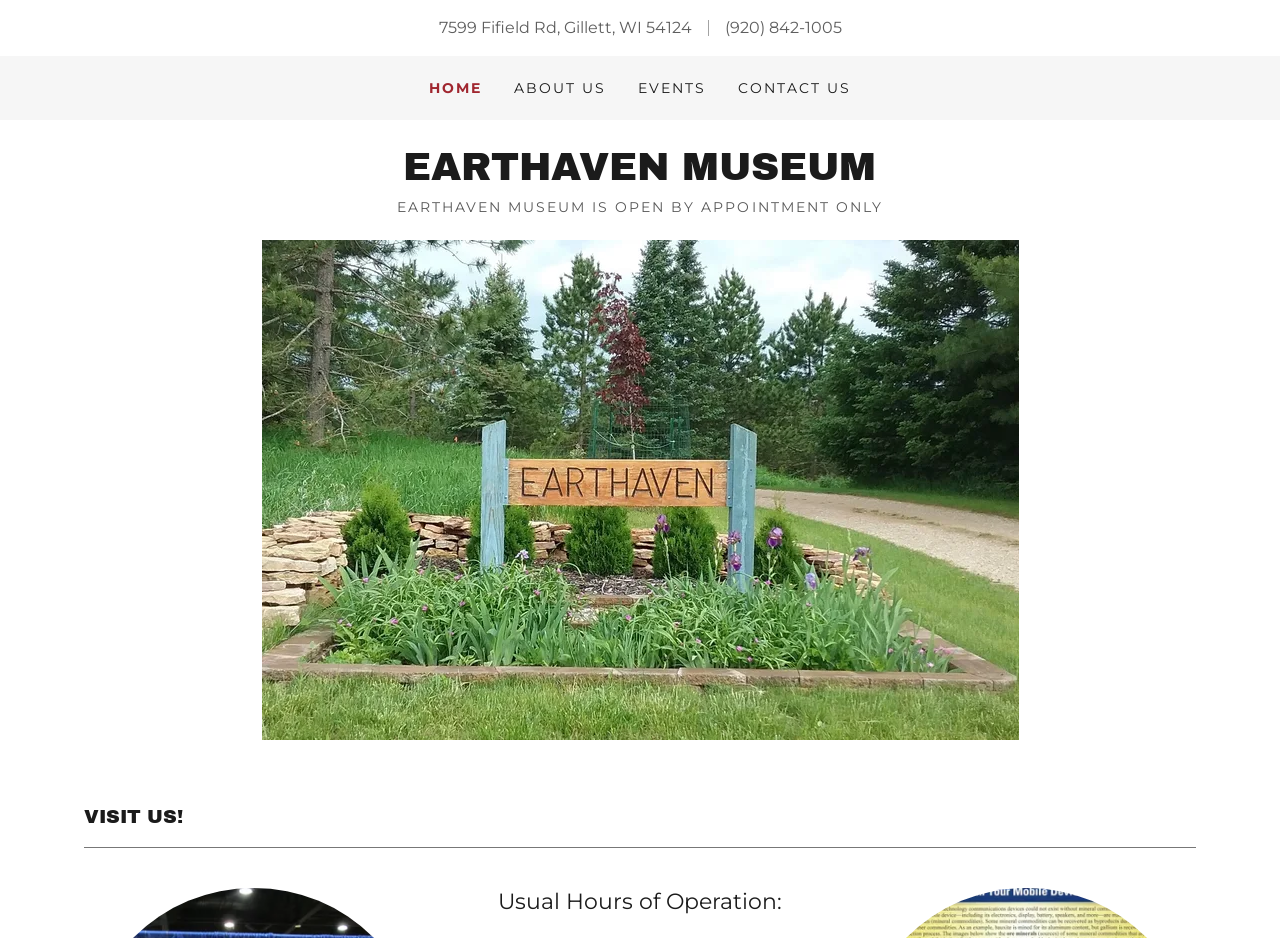What is the main topic of the webpage?
Please provide a comprehensive answer to the question based on the webpage screenshot.

I determined the main topic by looking at the overall structure of the webpage and the presence of the heading element 'EARTHAVEN MUSEUM' which suggests that the webpage is about the Earthaven Museum.